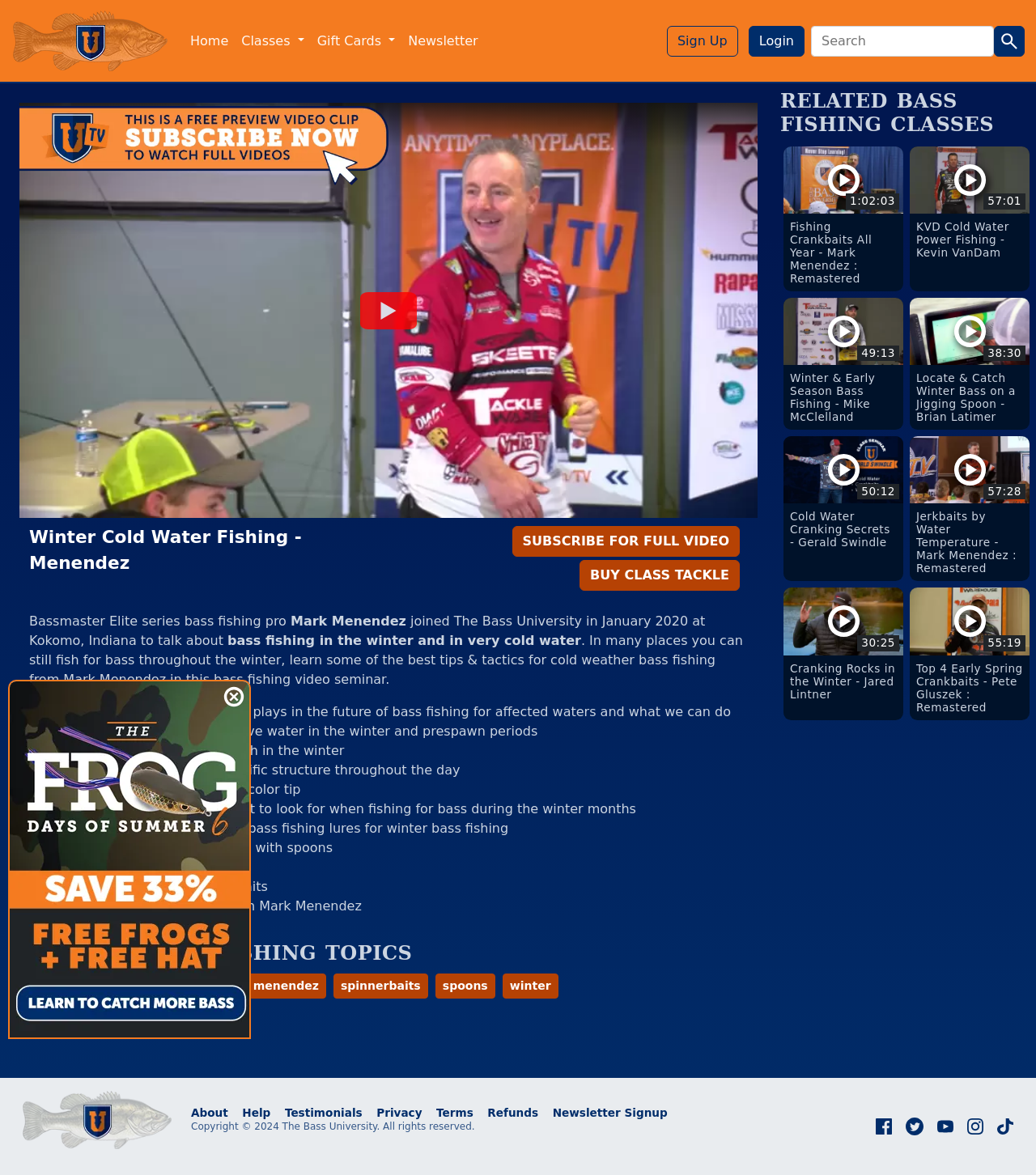Can you specify the bounding box coordinates of the area that needs to be clicked to fulfill the following instruction: "Search for a topic"?

[0.783, 0.022, 0.959, 0.048]